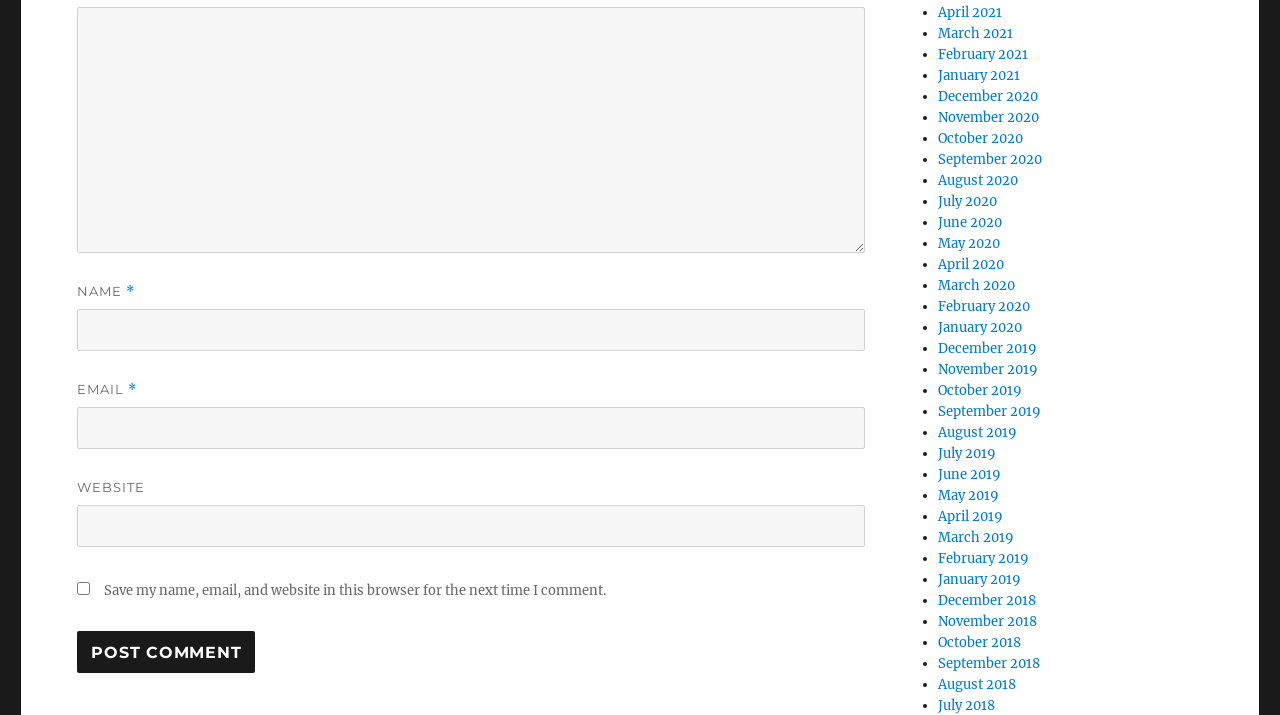Find the bounding box of the UI element described as follows: "parent_node: COMMENT * name="comment"".

[0.06, 0.01, 0.676, 0.354]